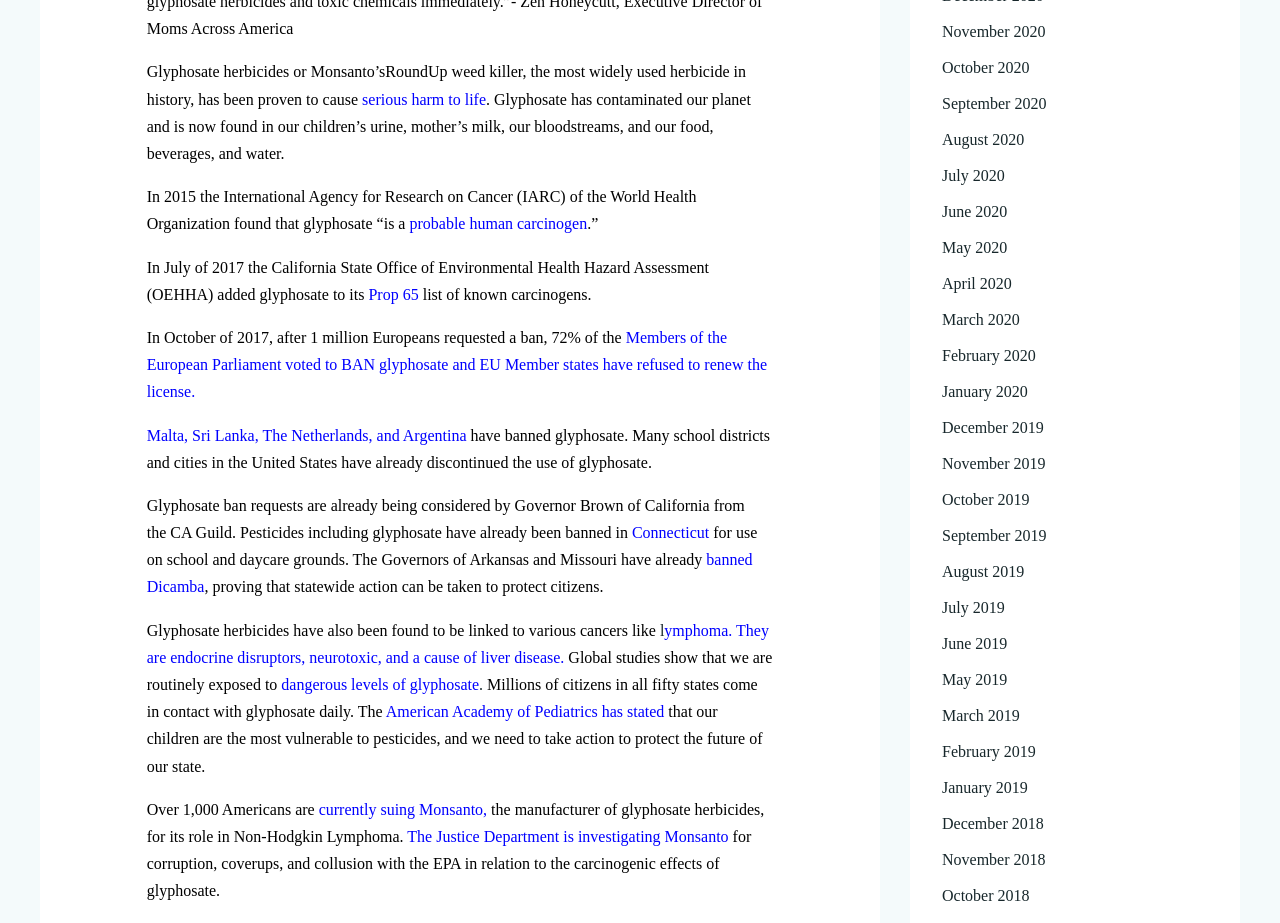Could you locate the bounding box coordinates for the section that should be clicked to accomplish this task: "Click on 'Members of the European Parliament voted to BAN glyphosate'".

[0.115, 0.356, 0.568, 0.404]